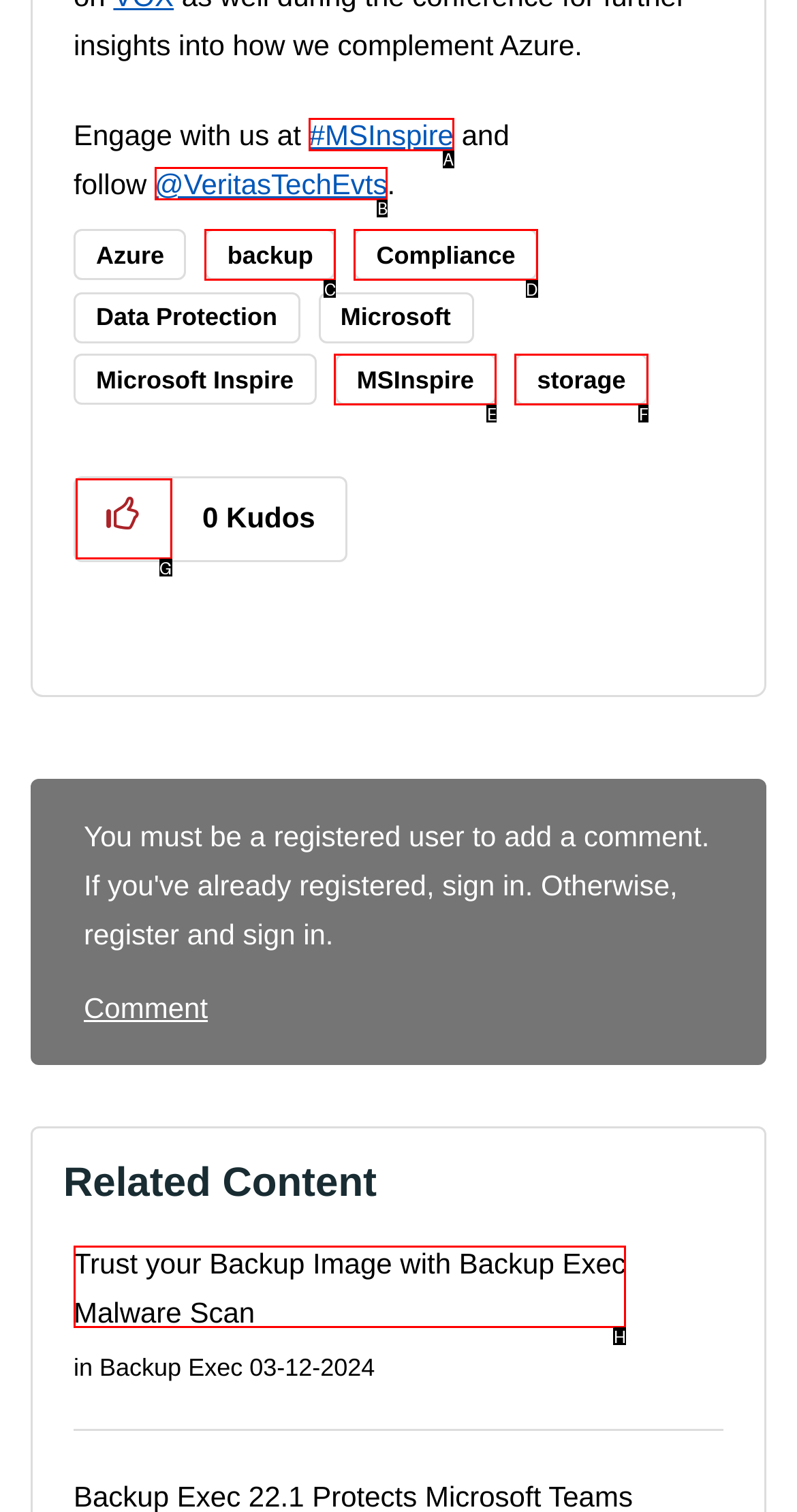Tell me which one HTML element best matches the description: backup Answer with the option's letter from the given choices directly.

C